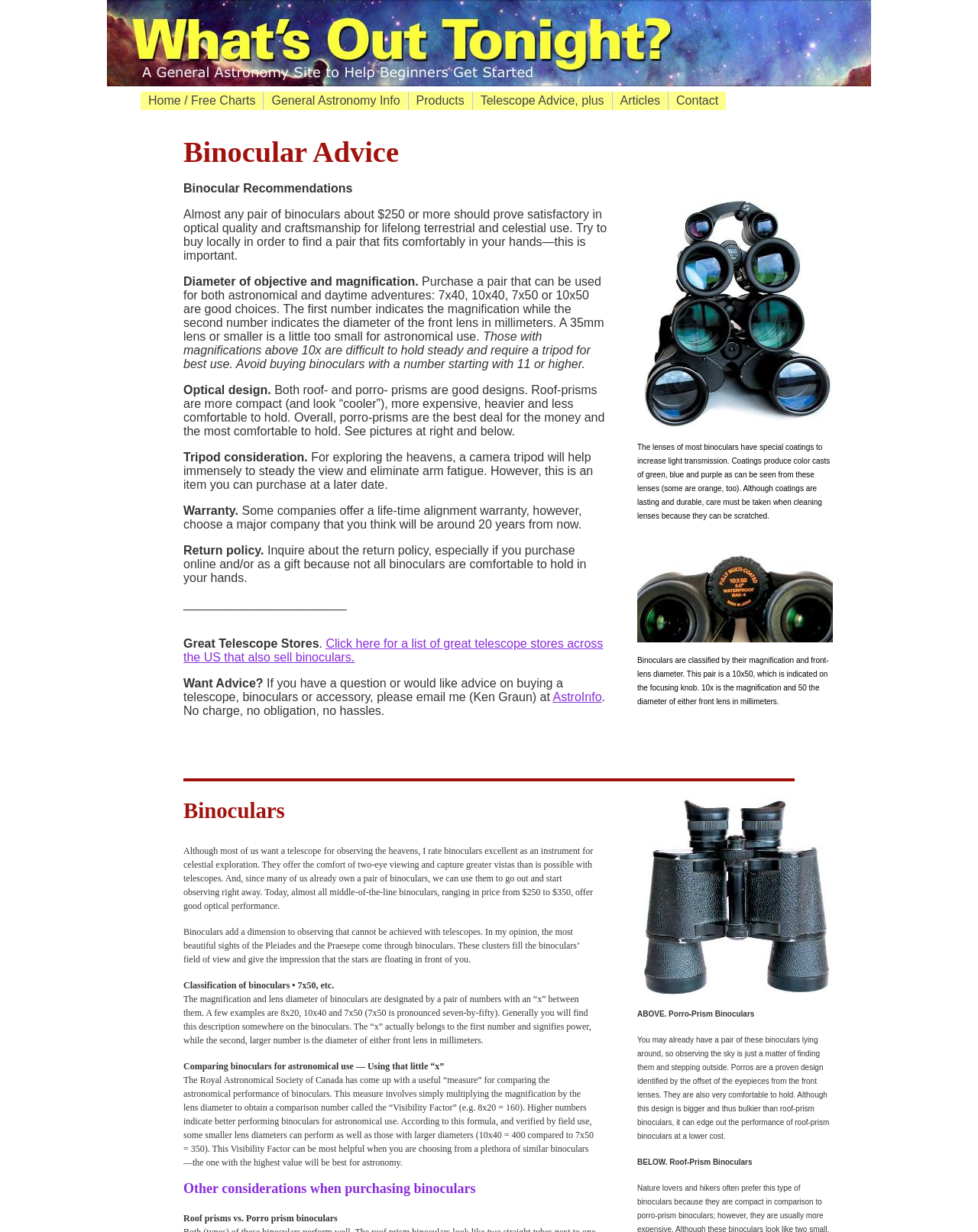What is the main topic of this webpage?
Please provide a detailed and thorough answer to the question.

Based on the webpage structure and content, it appears that the main topic of this webpage is providing advice on binoculars, including recommendations, features, and usage.